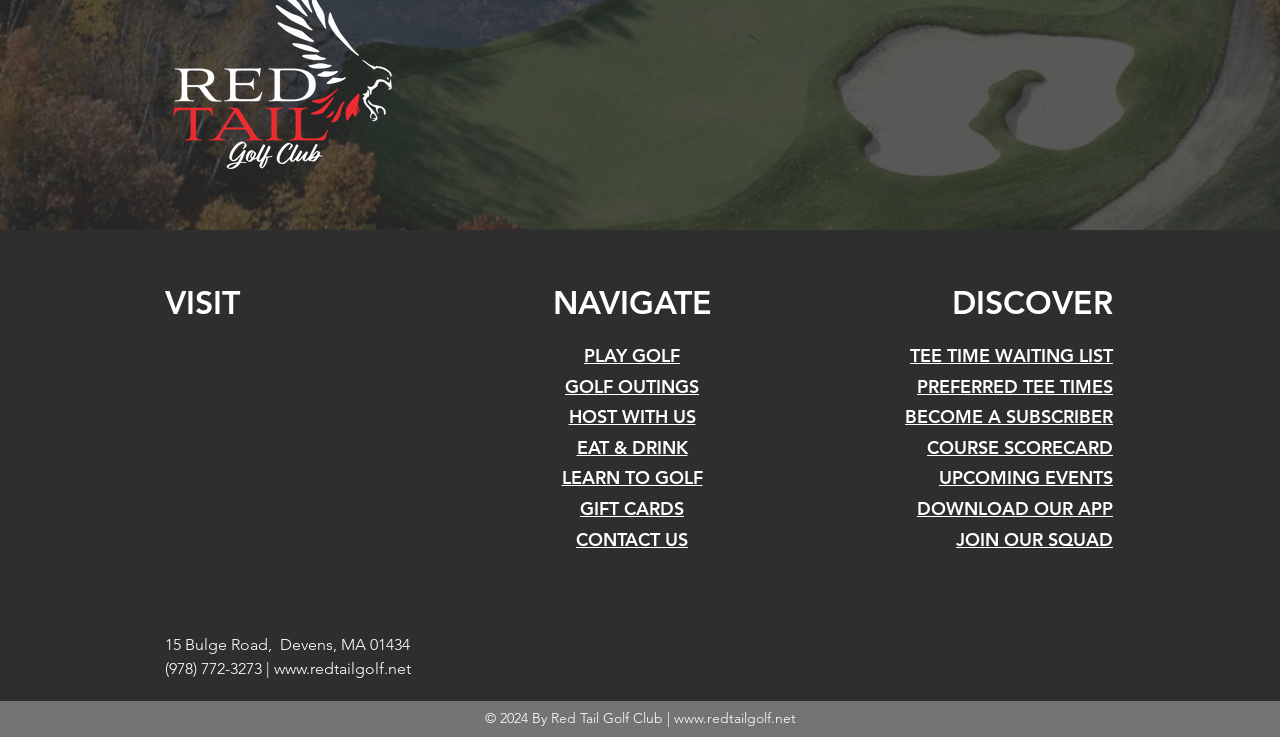What is the website of Red Tail Golf Club?
Please look at the screenshot and answer using one word or phrase.

www.redtailgolf.net